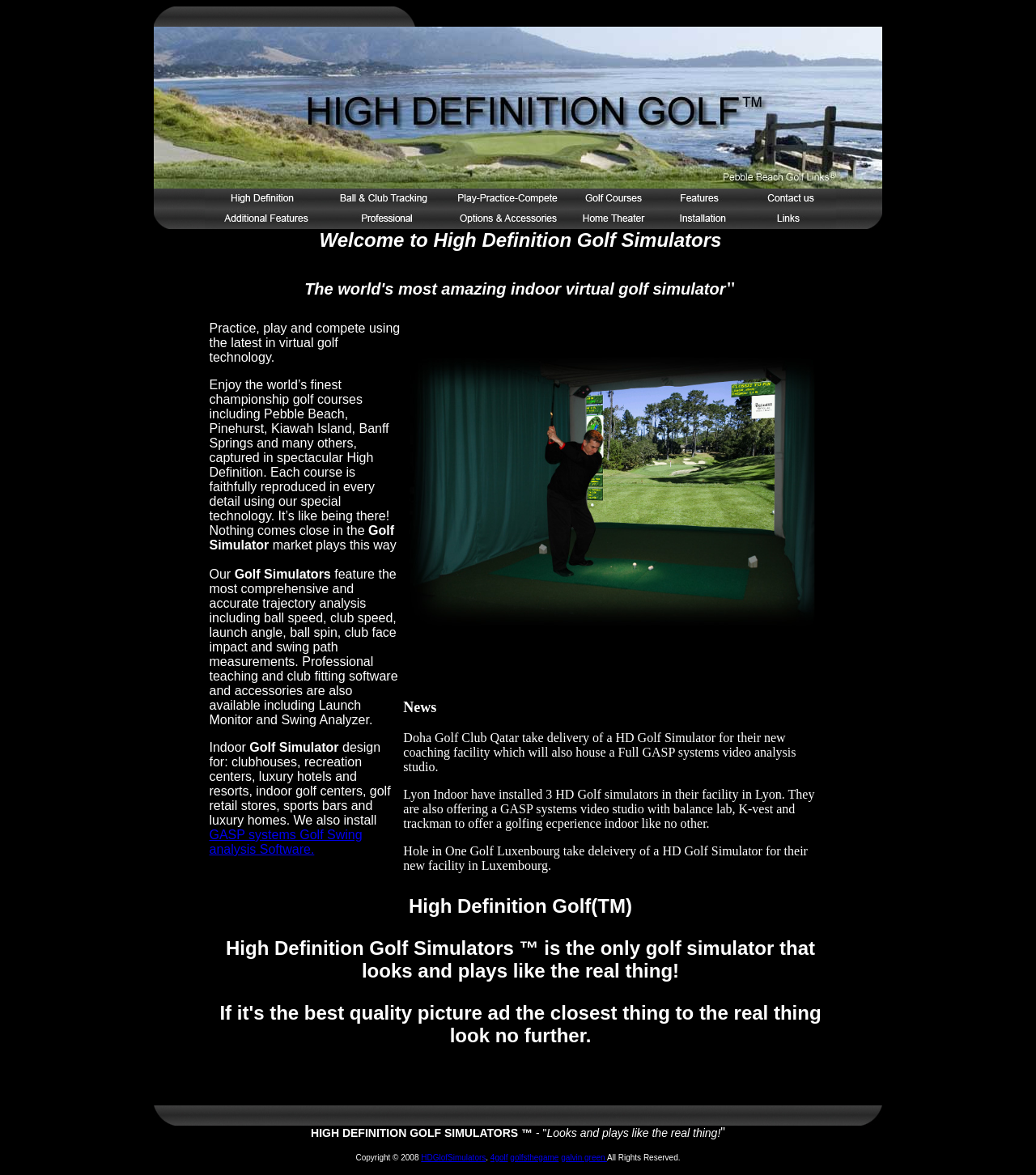Could you find the bounding box coordinates of the clickable area to complete this instruction: "Click on the 'High Definition Golf' link"?

[0.198, 0.168, 0.315, 0.18]